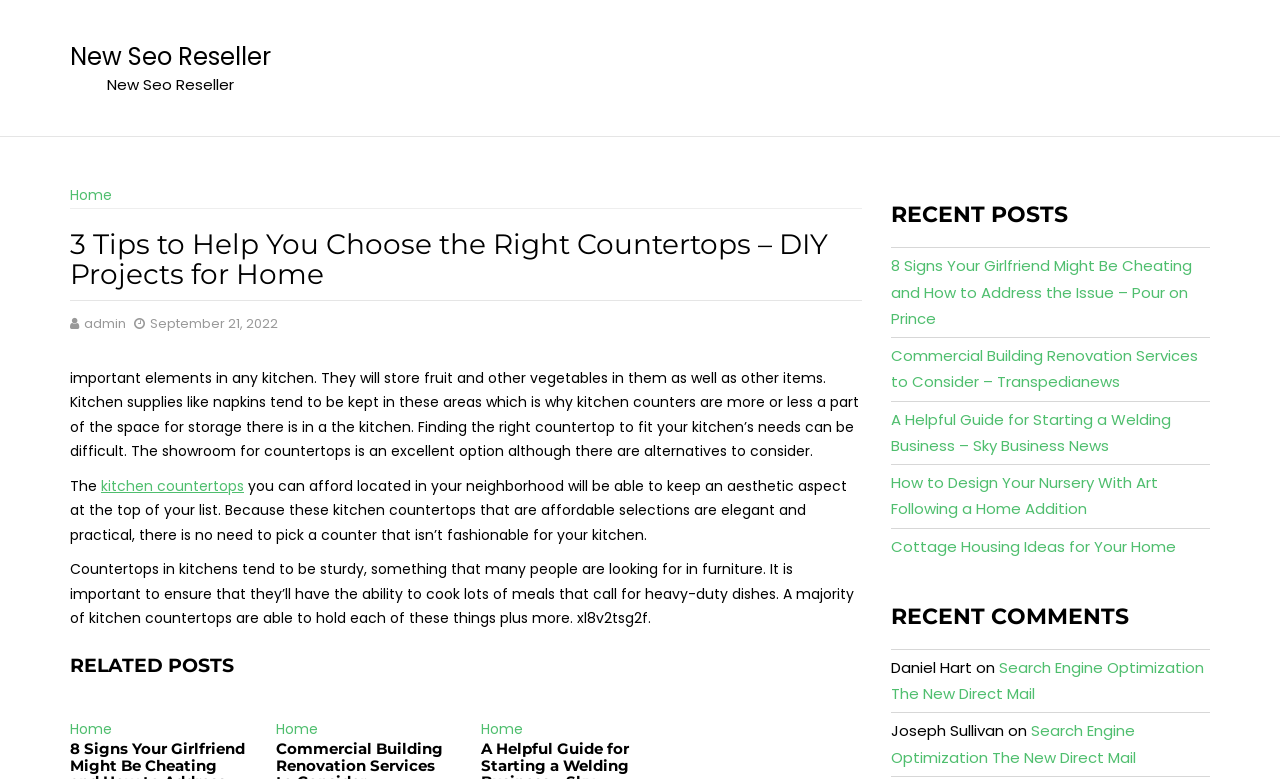Locate the bounding box coordinates of the area that needs to be clicked to fulfill the following instruction: "visit the 'Home' page". The coordinates should be in the format of four float numbers between 0 and 1, namely [left, top, right, bottom].

[0.055, 0.238, 0.088, 0.263]